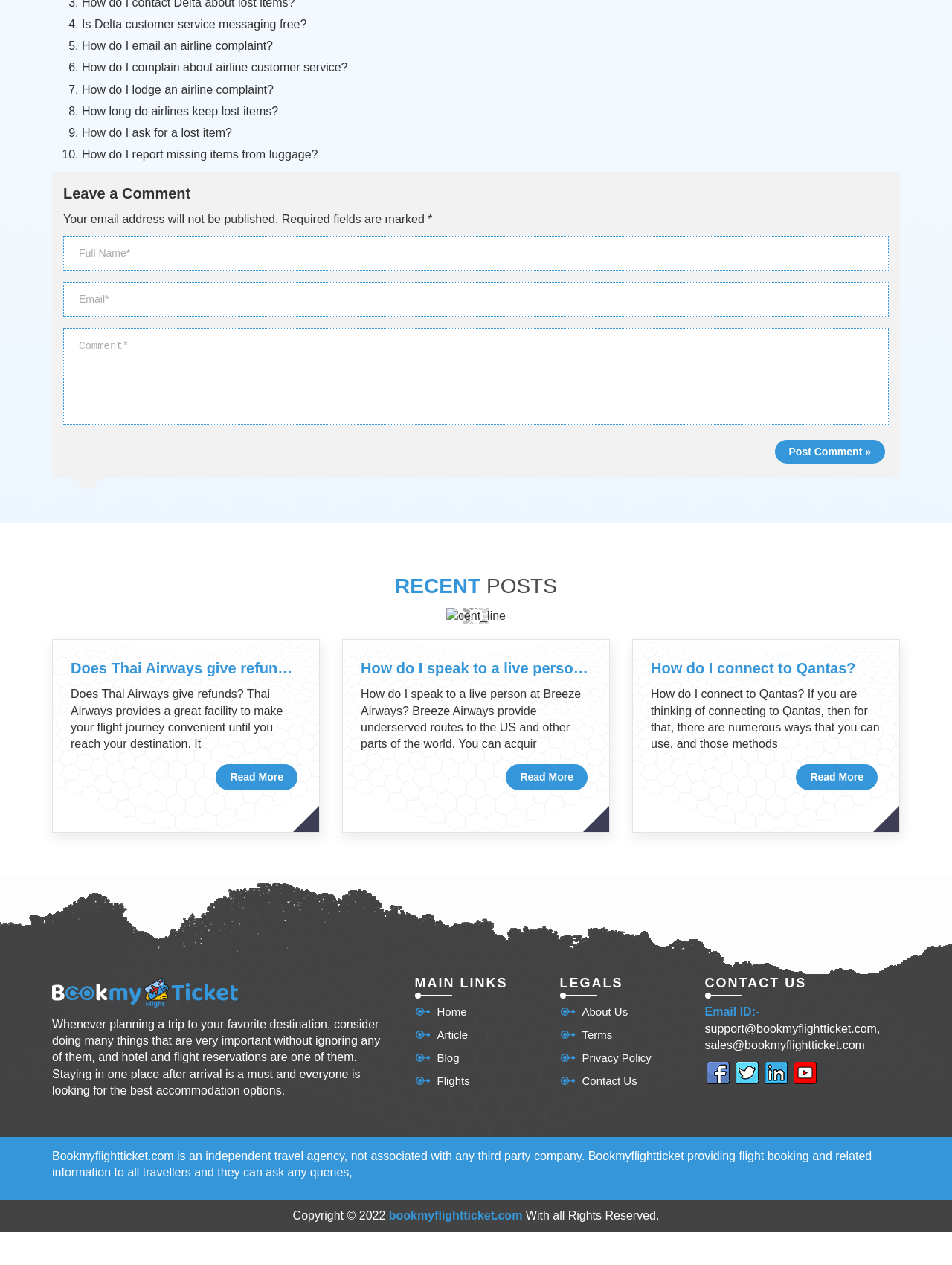Pinpoint the bounding box coordinates of the element to be clicked to execute the instruction: "Read more about Thai Airways refunds".

[0.227, 0.604, 0.312, 0.625]